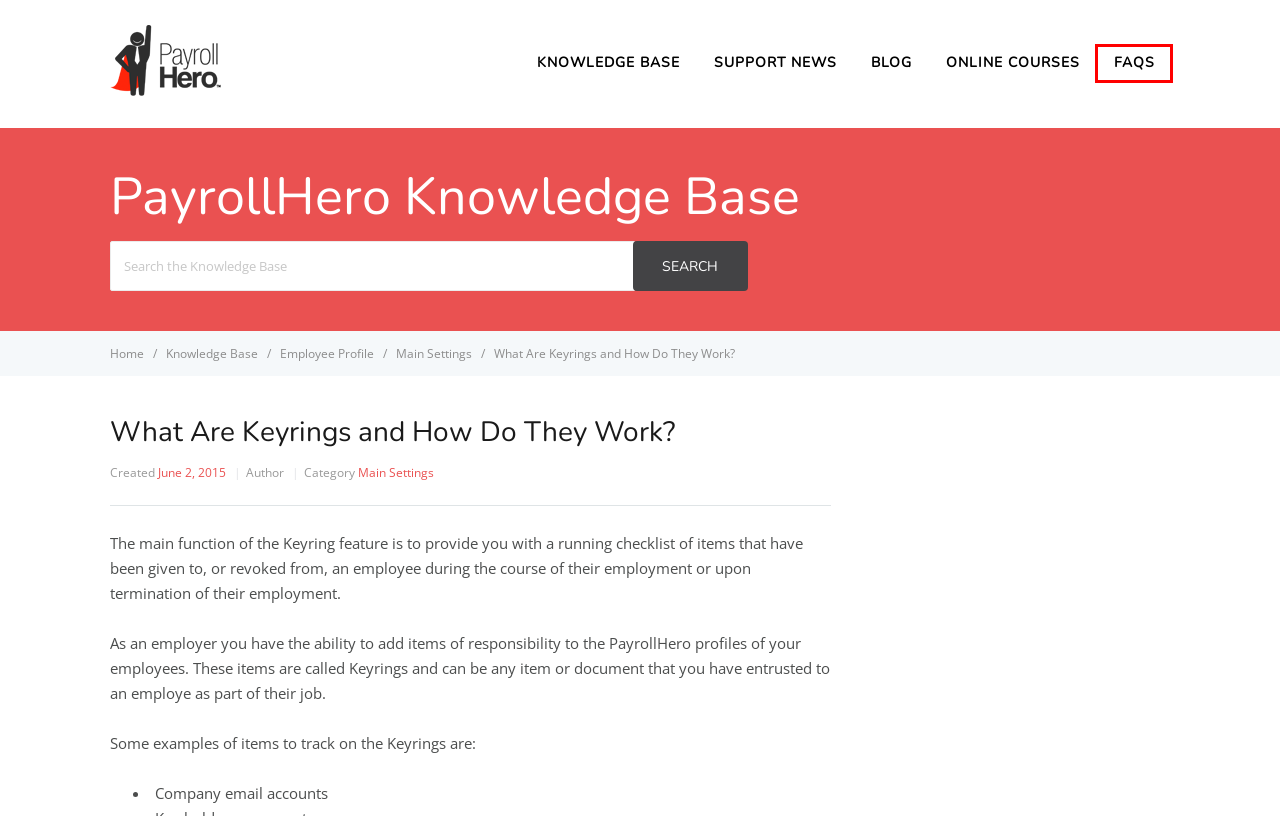A screenshot of a webpage is given, featuring a red bounding box around a UI element. Please choose the webpage description that best aligns with the new webpage after clicking the element in the bounding box. These are the descriptions:
A. Main Settings
B. Blog of PayrollHero
C. PayrollHero
D. Employee Profile
E. Frequently Asked Questions
F. Support News – PayrollHero Support
G. PayrollHero Support – PayrollHero Support
H. Knowledge Base

E